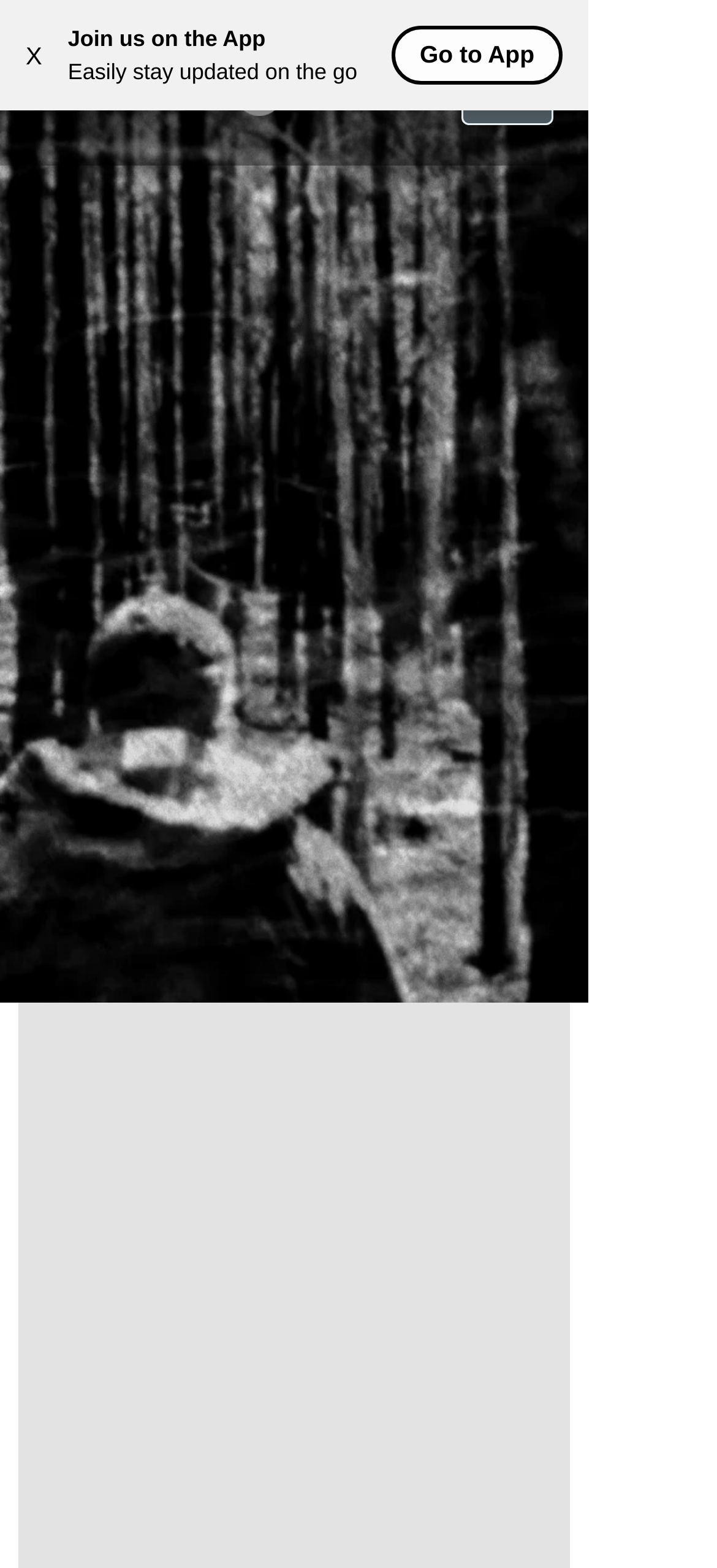How many social media platforms are linked?
Using the visual information, reply with a single word or short phrase.

4